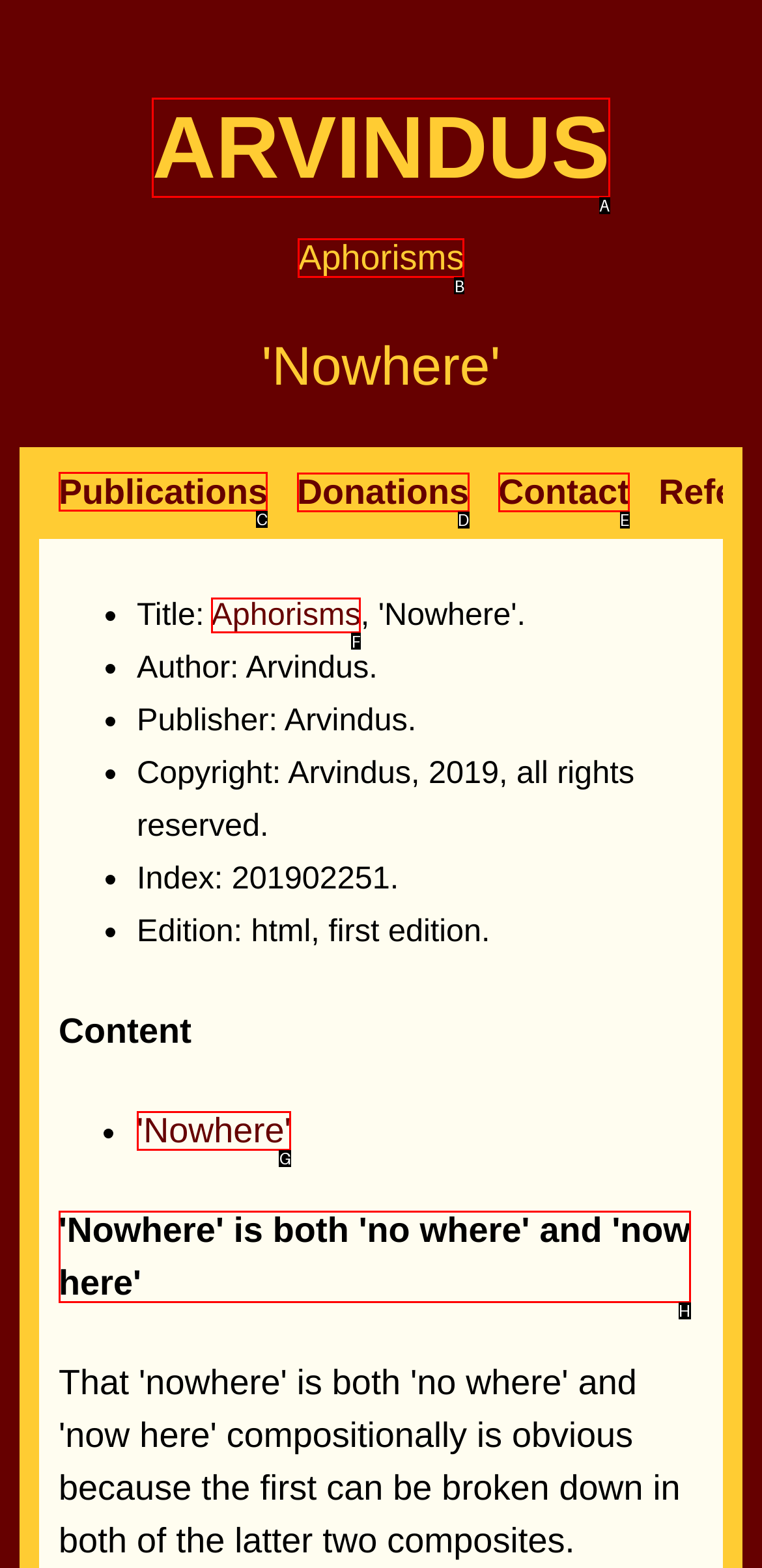Identify the letter of the option that should be selected to accomplish the following task: check Publications. Provide the letter directly.

C